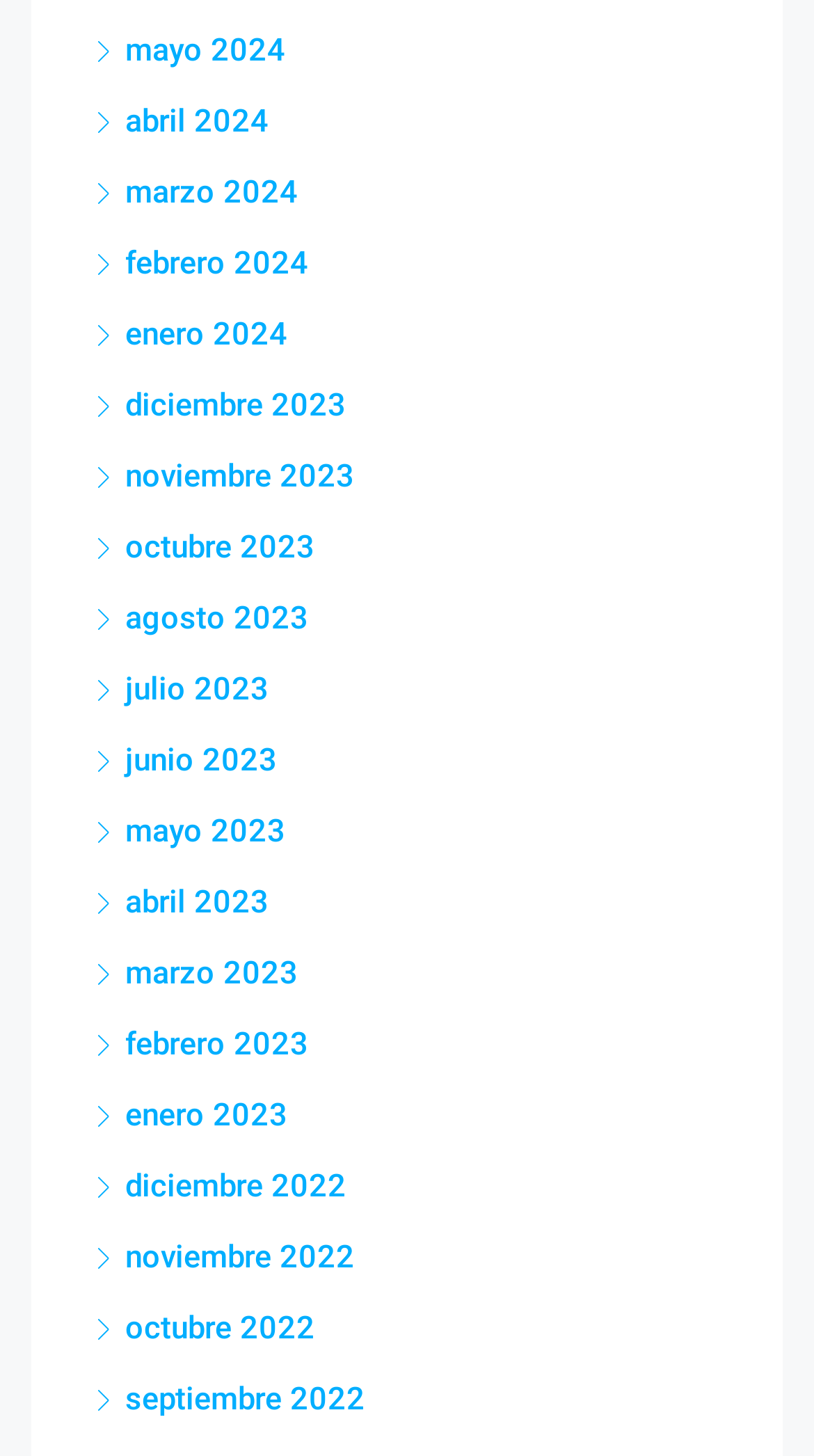Please provide a comprehensive answer to the question based on the screenshot: Are the months listed in chronological order?

I examined the list of links and found that the months are listed in chronological order, with the earliest month at the bottom and the latest month at the top.